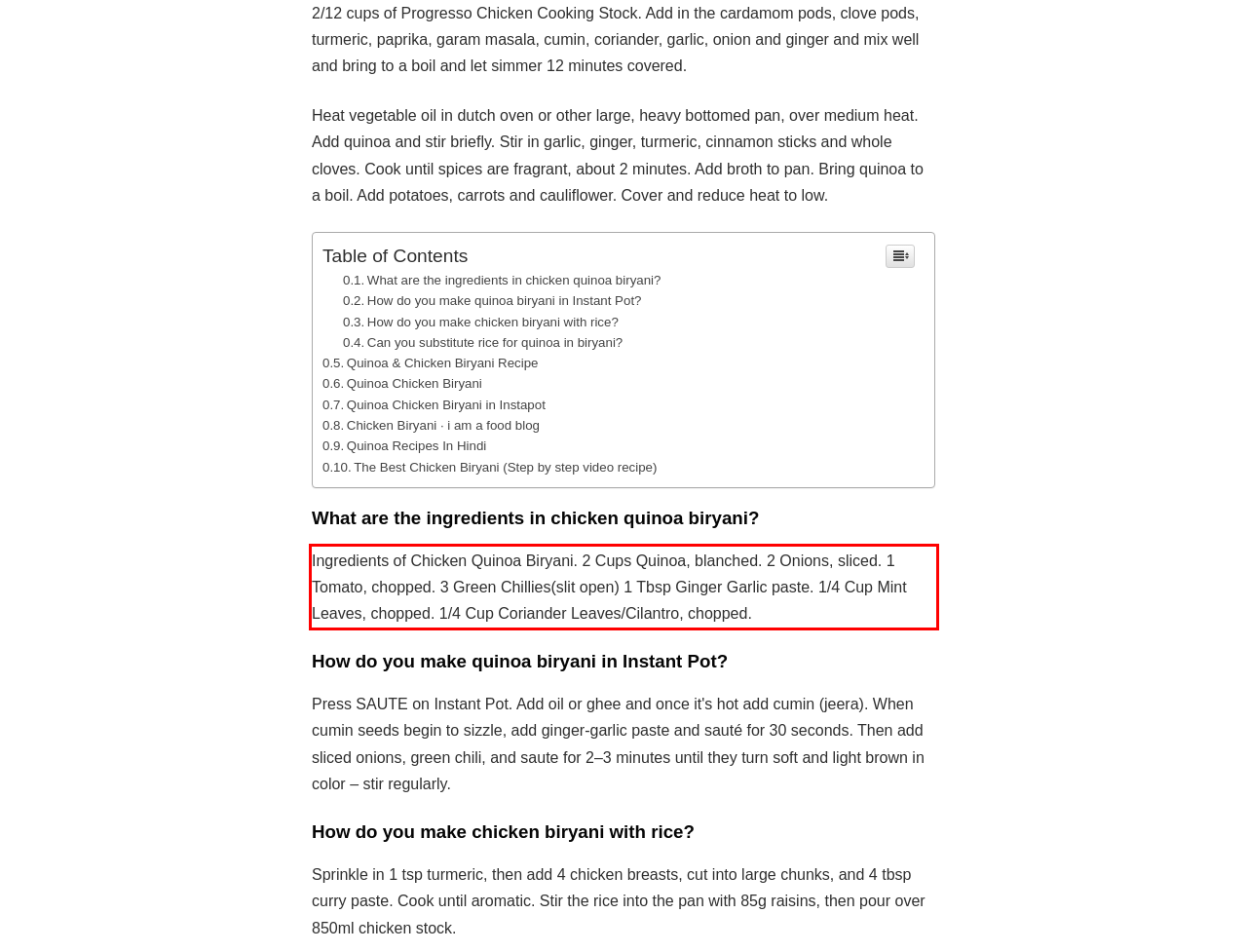You are provided with a screenshot of a webpage containing a red bounding box. Please extract the text enclosed by this red bounding box.

Ingredients of Chicken Quinoa Biryani. 2 Cups Quinoa, blanched. 2 Onions, sliced. 1 Tomato, chopped. 3 Green Chillies(slit open) 1 Tbsp Ginger Garlic paste. 1/4 Cup Mint Leaves, chopped. 1/4 Cup Coriander Leaves/Cilantro, chopped.